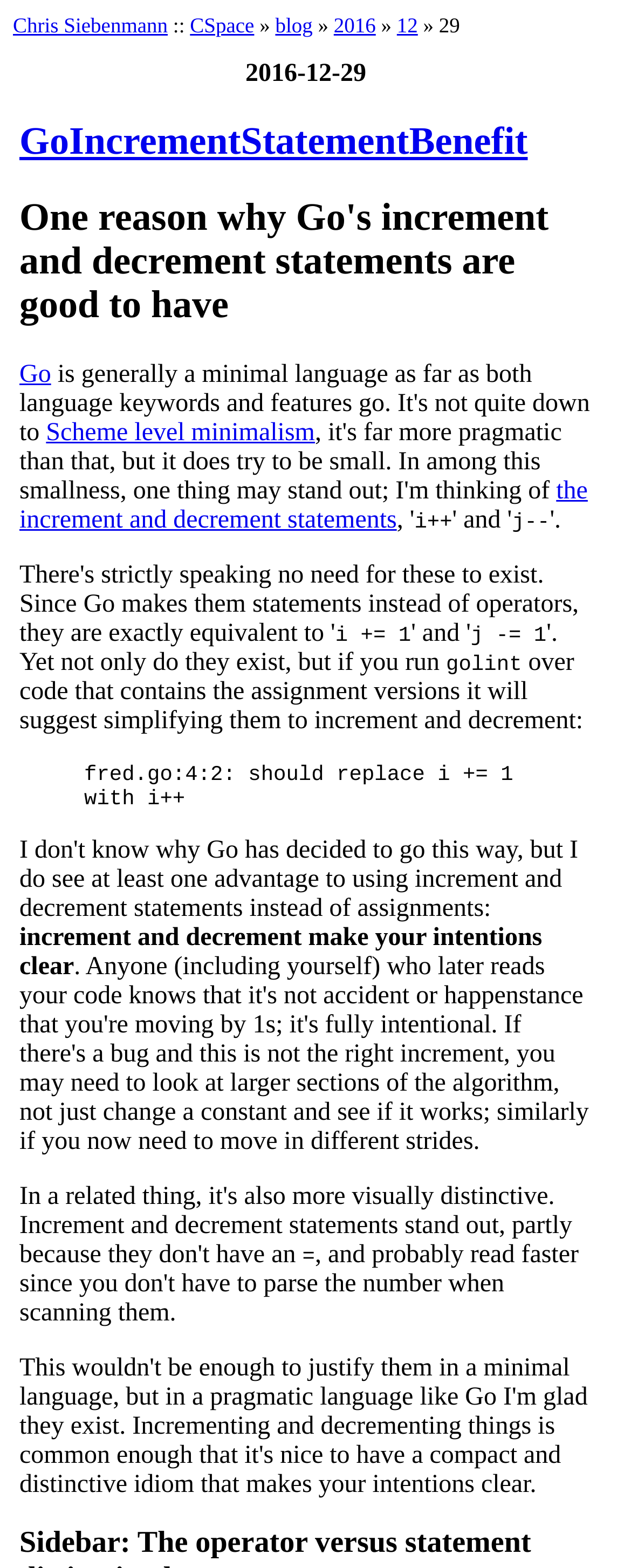Mark the bounding box of the element that matches the following description: "the increment and decrement statements".

[0.031, 0.304, 0.932, 0.34]